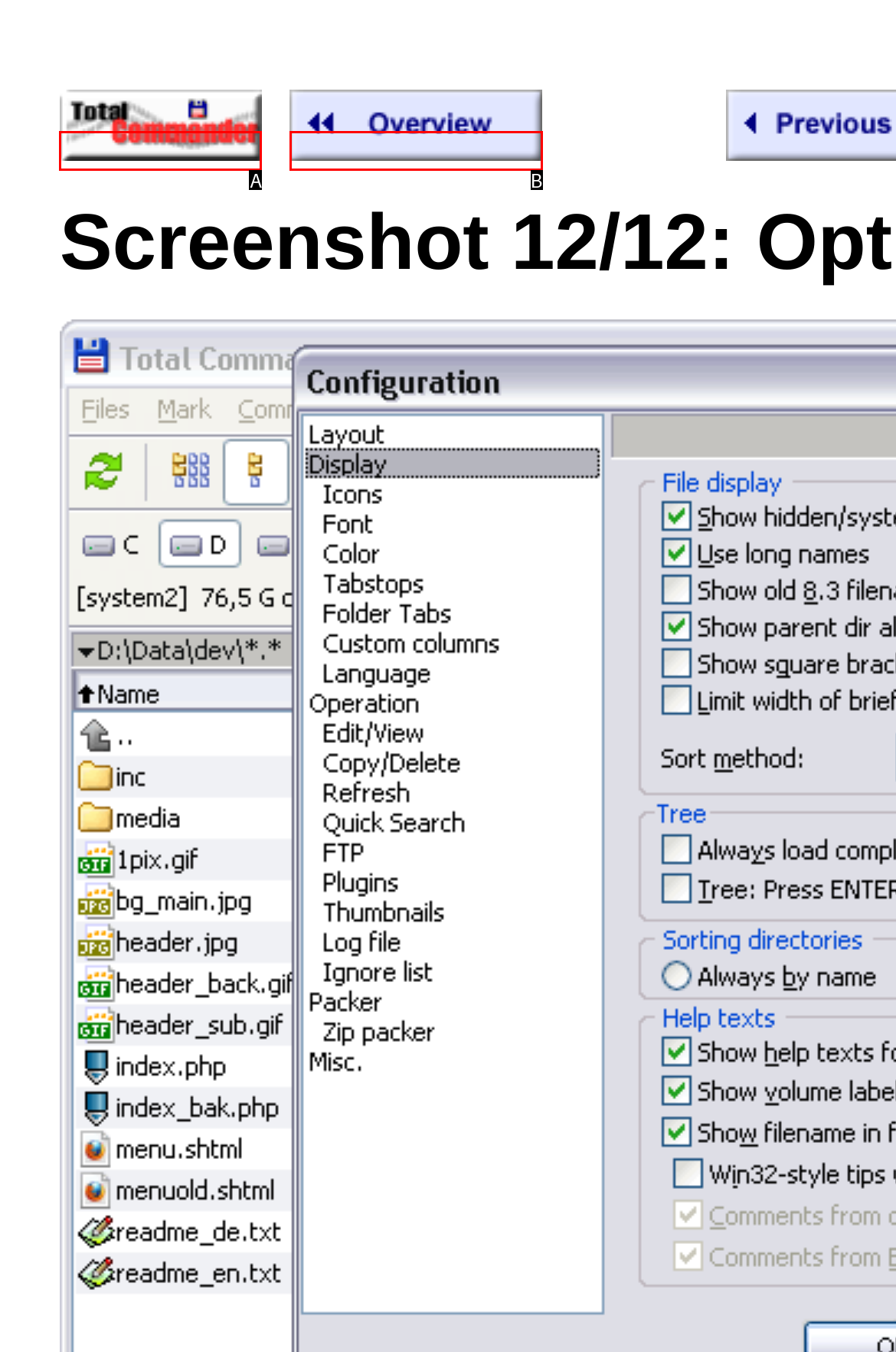Select the correct option based on the description: title="Home"
Answer directly with the option’s letter.

A